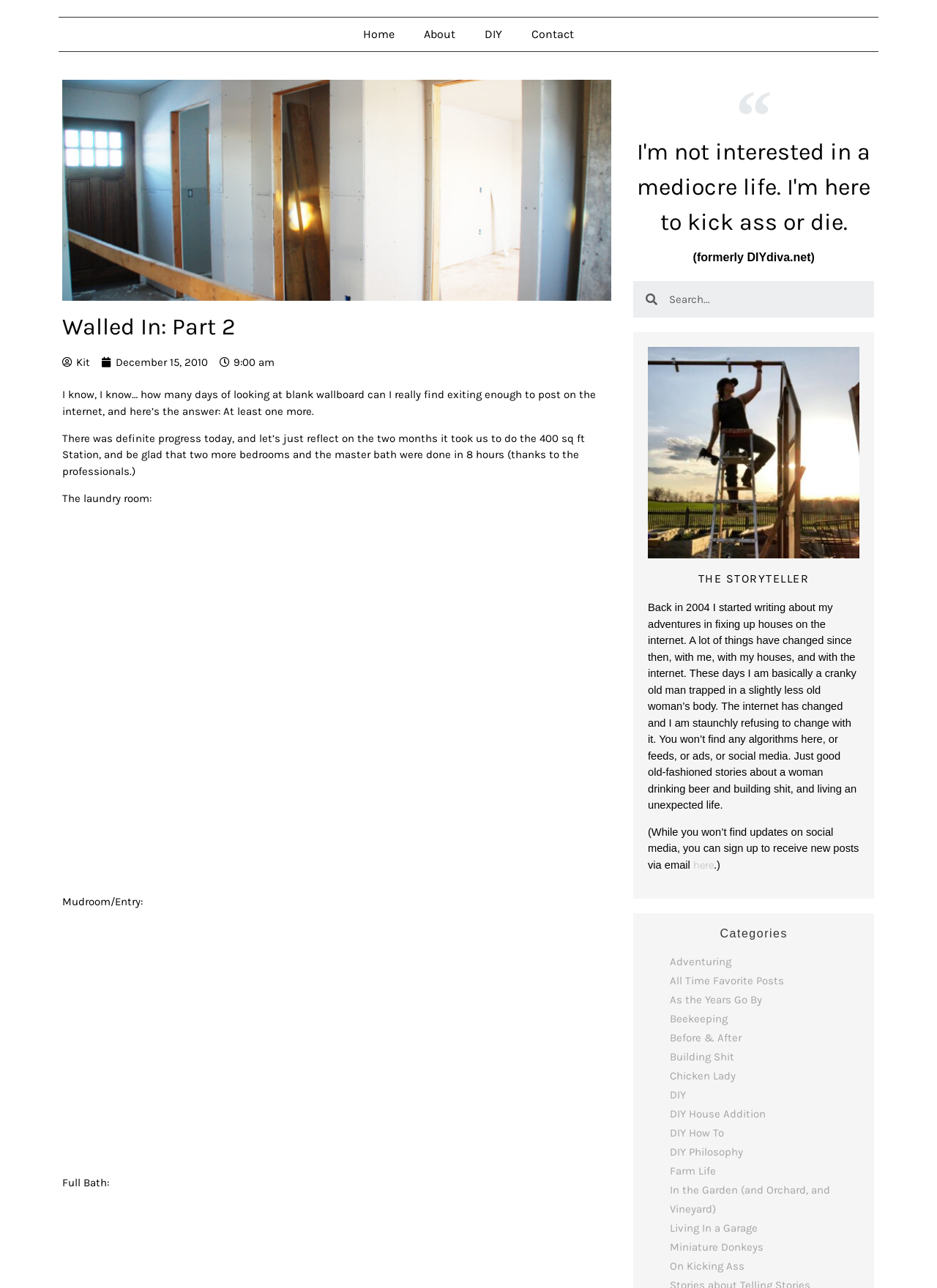Determine the bounding box of the UI element mentioned here: "December 15, 2010". The coordinates must be in the format [left, top, right, bottom] with values ranging from 0 to 1.

[0.109, 0.275, 0.222, 0.289]